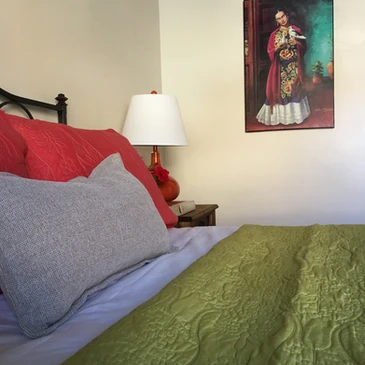With reference to the image, please provide a detailed answer to the following question: What type of attire is the woman in the portrait wearing?

The caption describes the portrait above the bed as a striking portrait of a woman dressed in traditional attire, hinting at a cultural theme in the room.